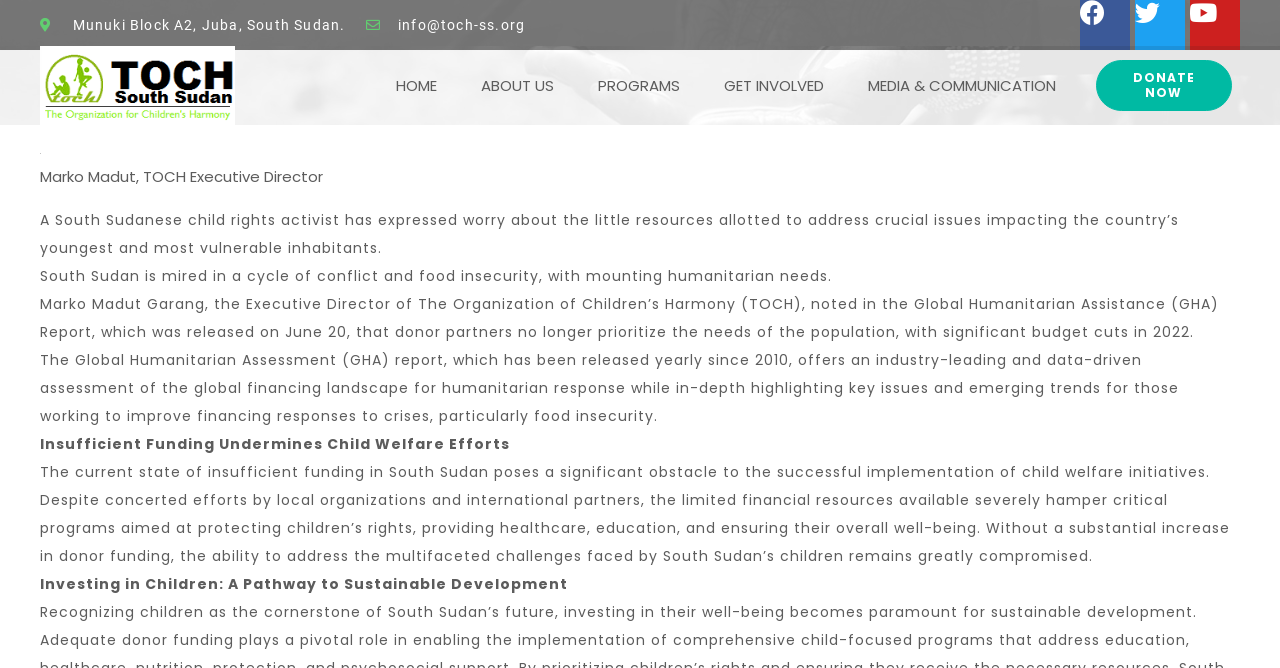What is the main concern of the child rights activist?
Provide a thorough and detailed answer to the question.

I read the static text element that describes the main concern of the child rights activist, which states that the activist 'has expressed worry about the little resources allotted to address crucial issues impacting the country’s youngest and most vulnerable inhabitants.'